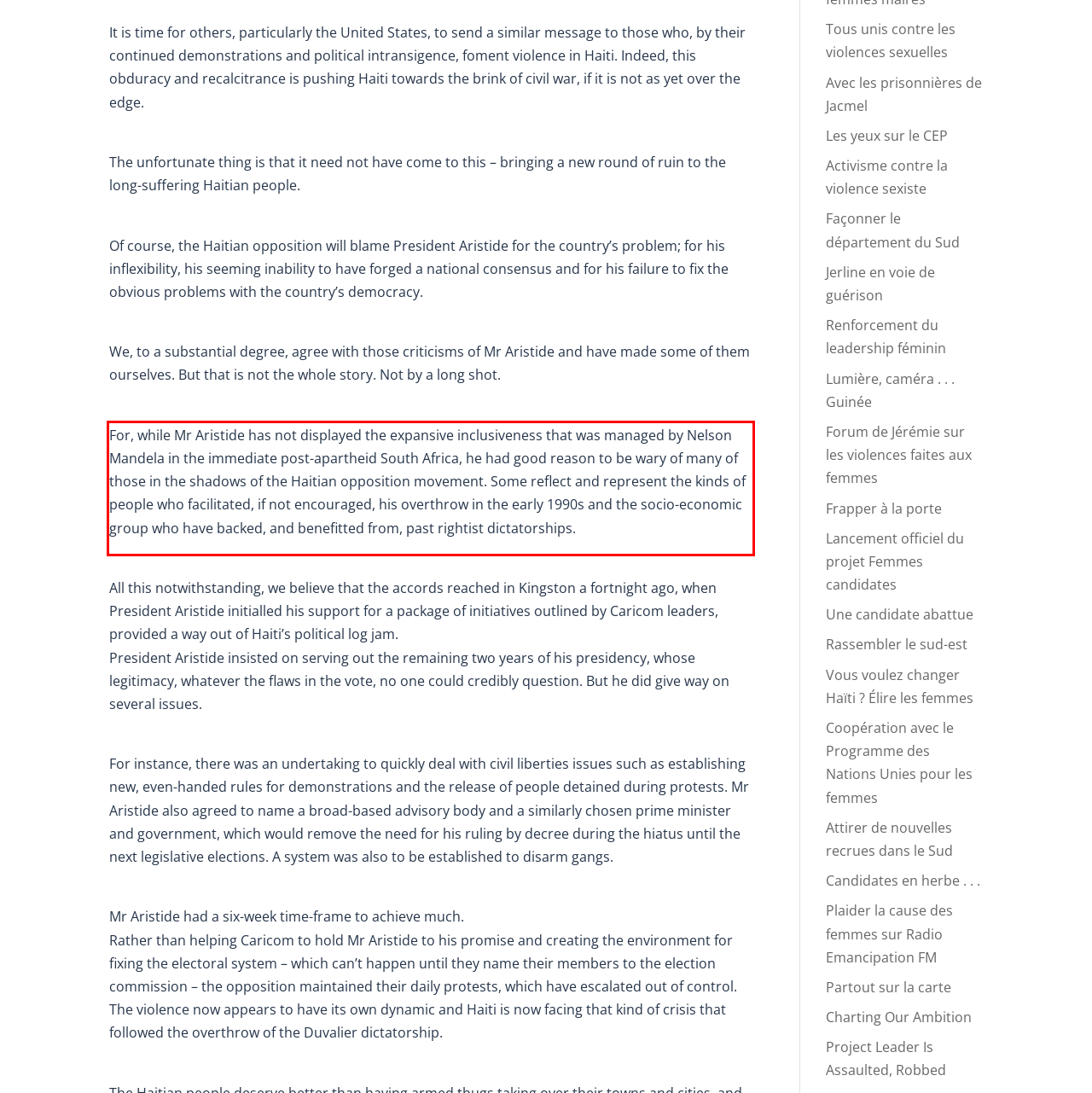You have a screenshot with a red rectangle around a UI element. Recognize and extract the text within this red bounding box using OCR.

For, while Mr Aristide has not displayed the expansive inclusiveness that was managed by Nelson Mandela in the immediate post-apartheid South Africa, he had good reason to be wary of many of those in the shadows of the Haitian opposition movement. Some reflect and represent the kinds of people who facilitated, if not encouraged, his overthrow in the early 1990s and the socio-economic group who have backed, and benefitted from, past rightist dictatorships.